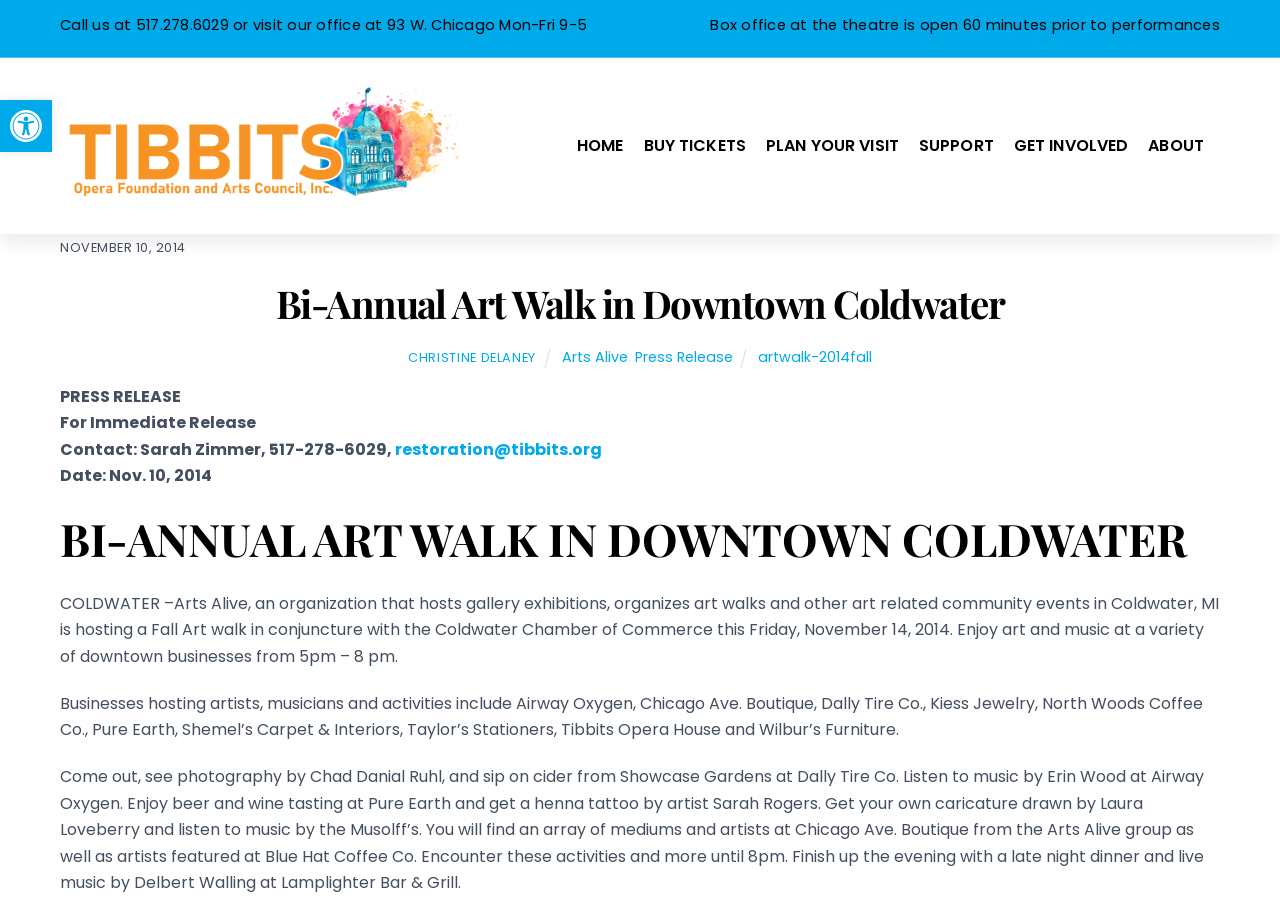What is the name of the restaurant hosting a late-night dinner and live music?
Please answer the question with as much detail as possible using the screenshot.

The name of the restaurant can be found in the paragraph describing the event, where it says 'Finish up the evening with a late night dinner and live music by Delbert Walling at Lamplighter Bar & Grill'.